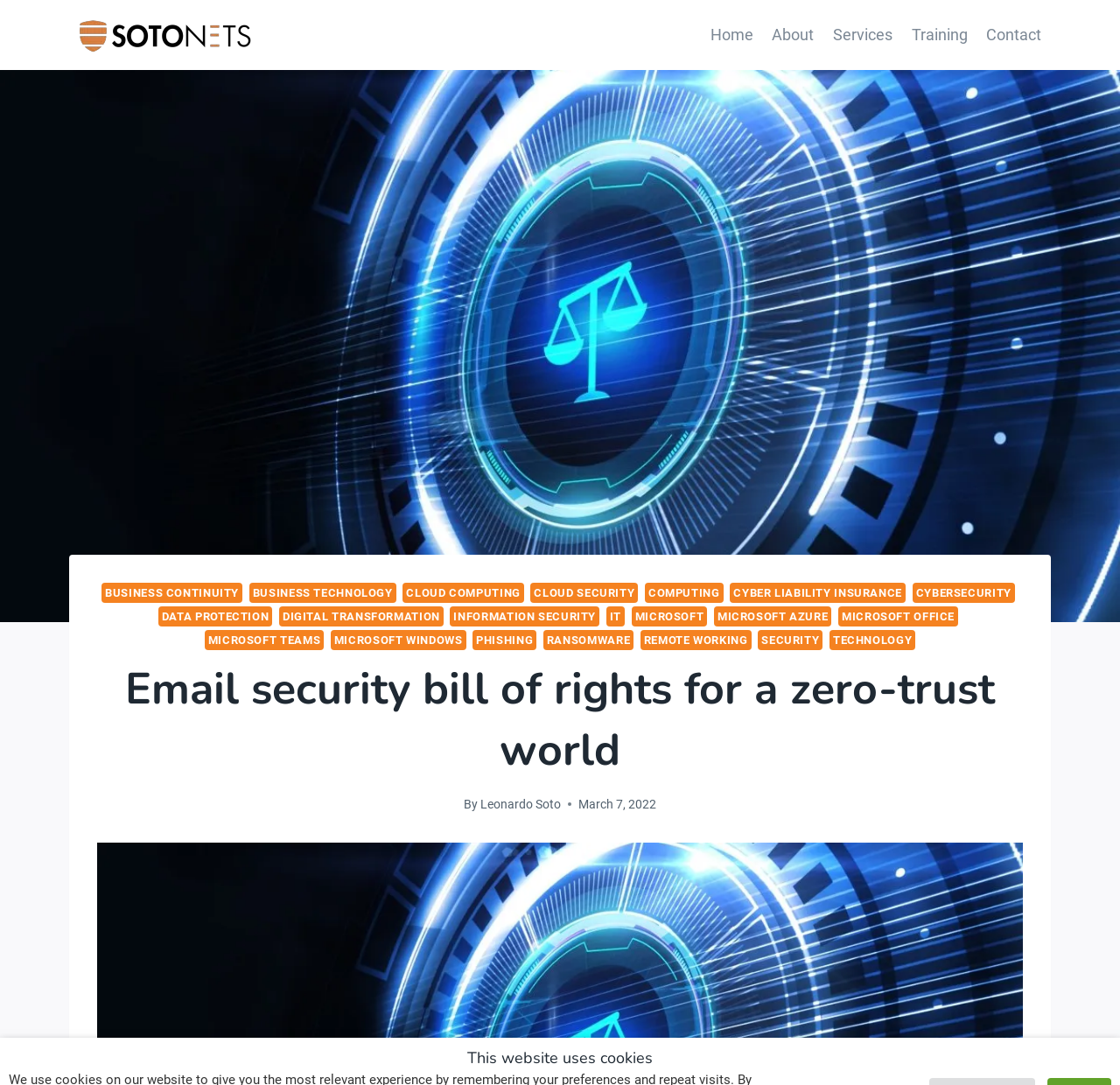Highlight the bounding box coordinates of the element that should be clicked to carry out the following instruction: "Click on the 'About' link". The coordinates must be given as four float numbers ranging from 0 to 1, i.e., [left, top, right, bottom].

[0.681, 0.015, 0.735, 0.05]